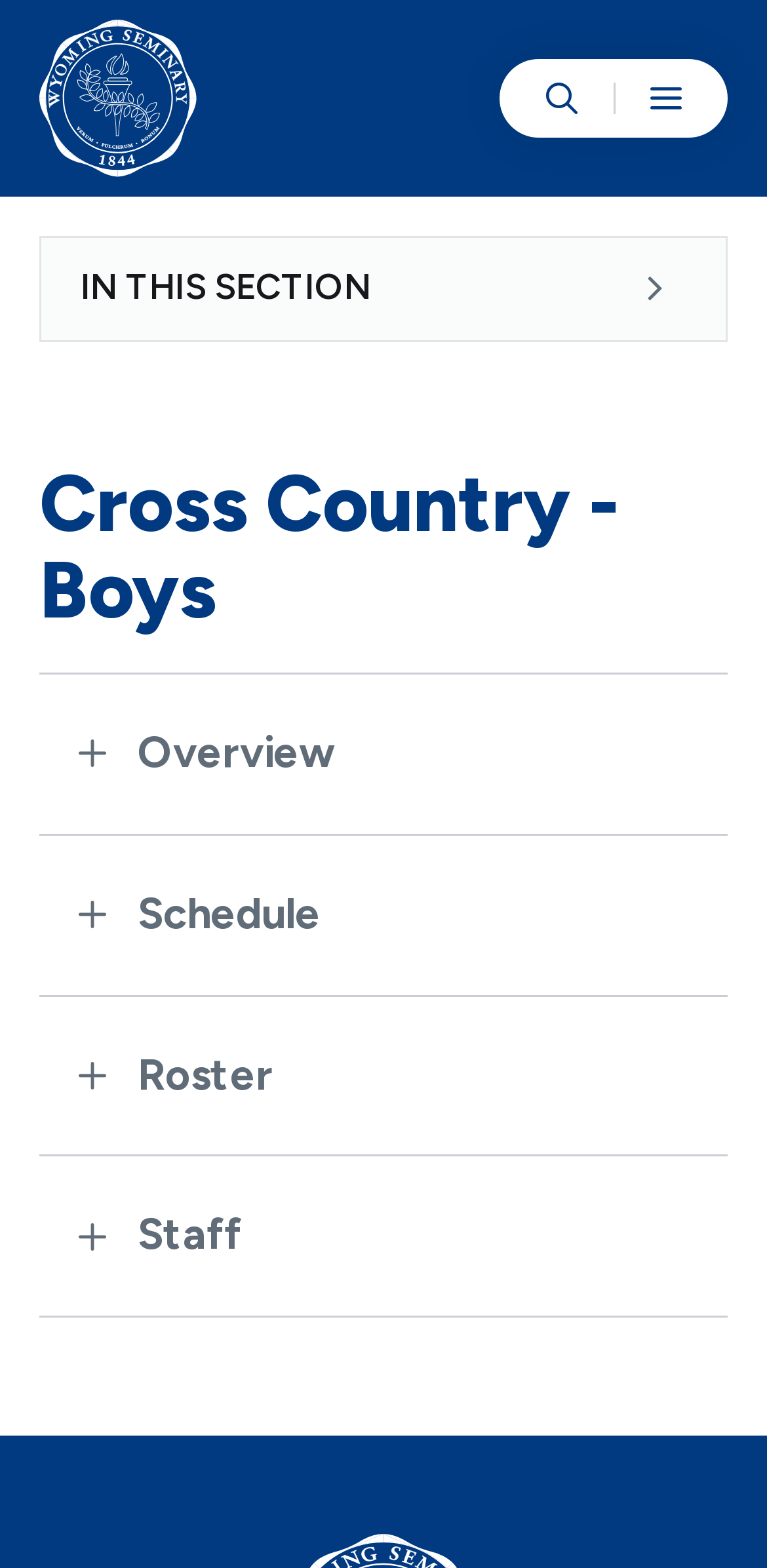How many tab panels are there?
Look at the image and answer with only one word or phrase.

4